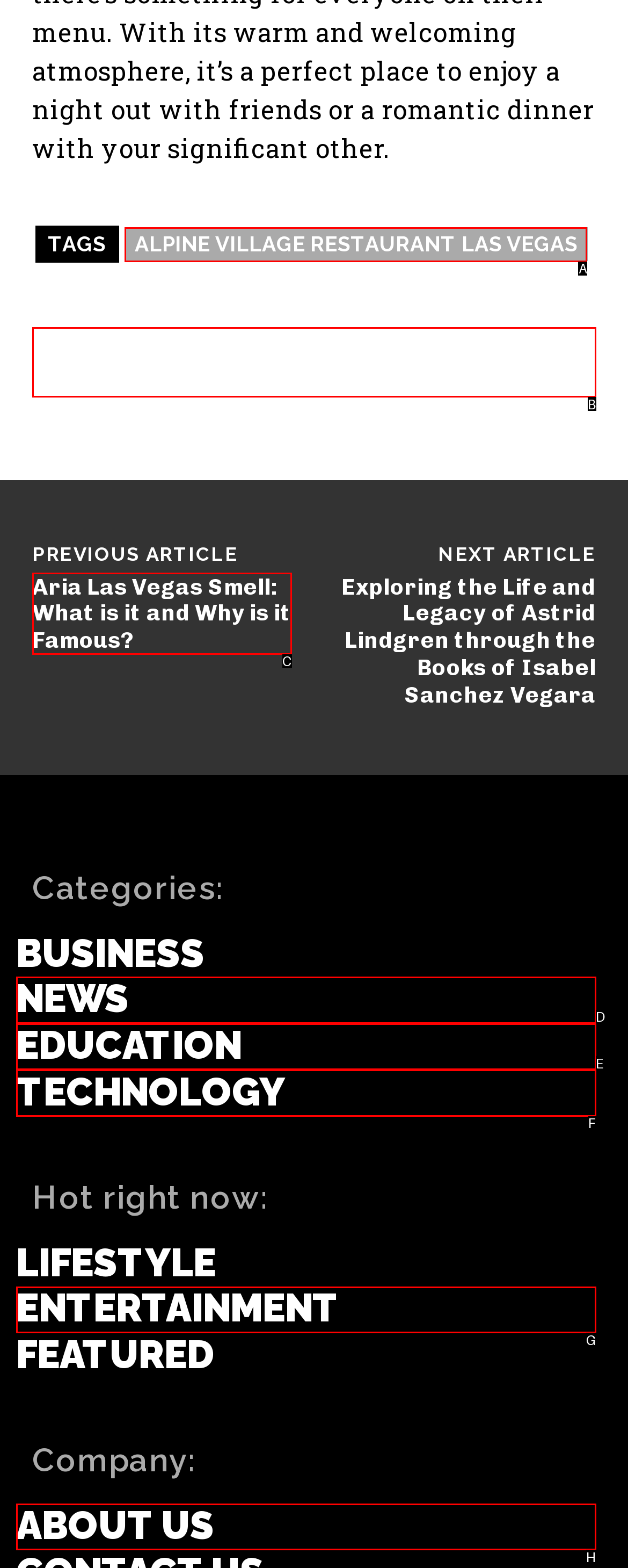Based on the task: click on the link to ALPINE VILLAGE RESTAURANT LAS VEGAS, which UI element should be clicked? Answer with the letter that corresponds to the correct option from the choices given.

A